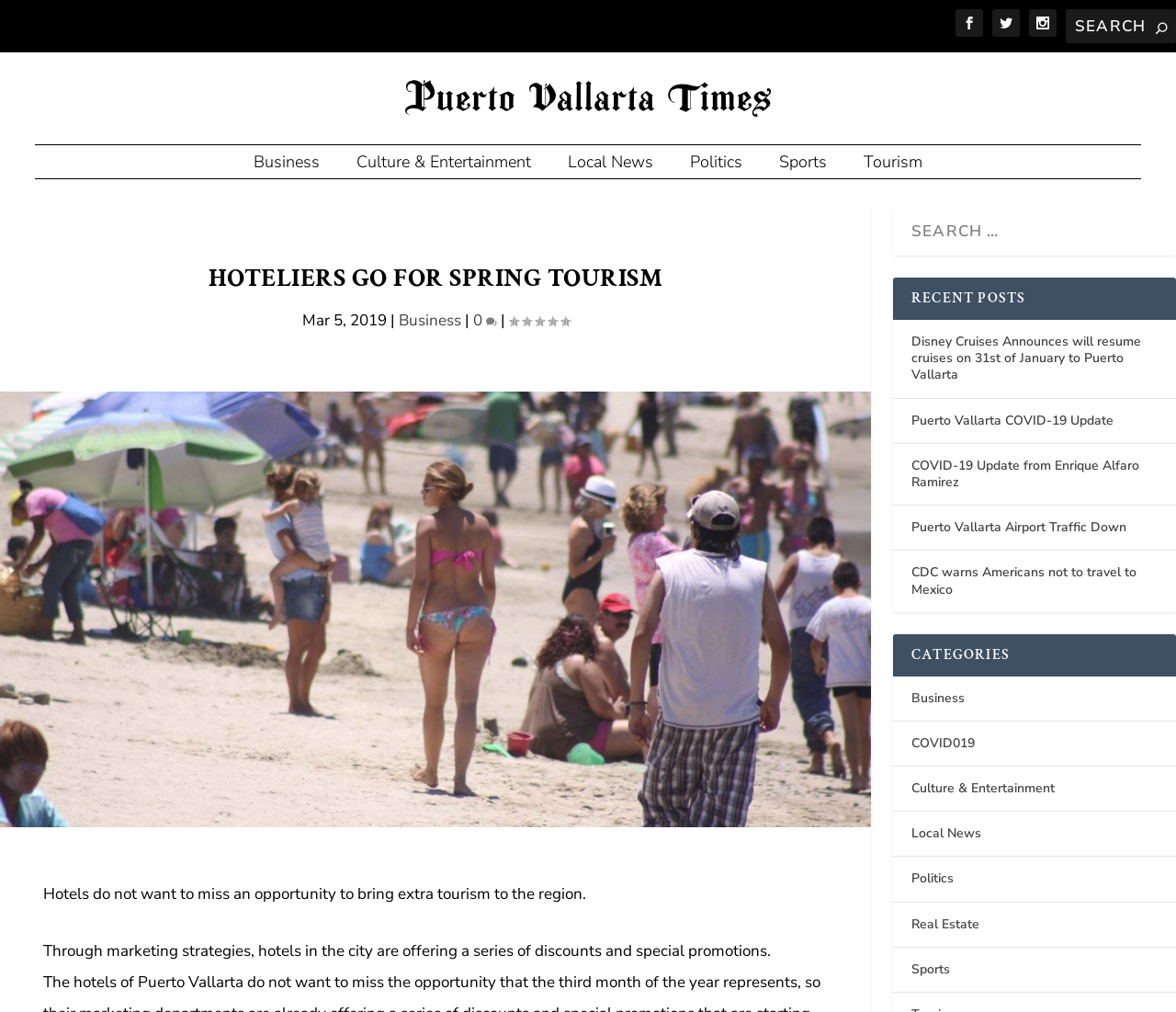Using the details in the image, give a detailed response to the question below:
What is the category of the news article?

The category of the news article can be determined by looking at the text '| Business' which is located below the heading 'HOTELIERS GO FOR SPRING TOURISM'.